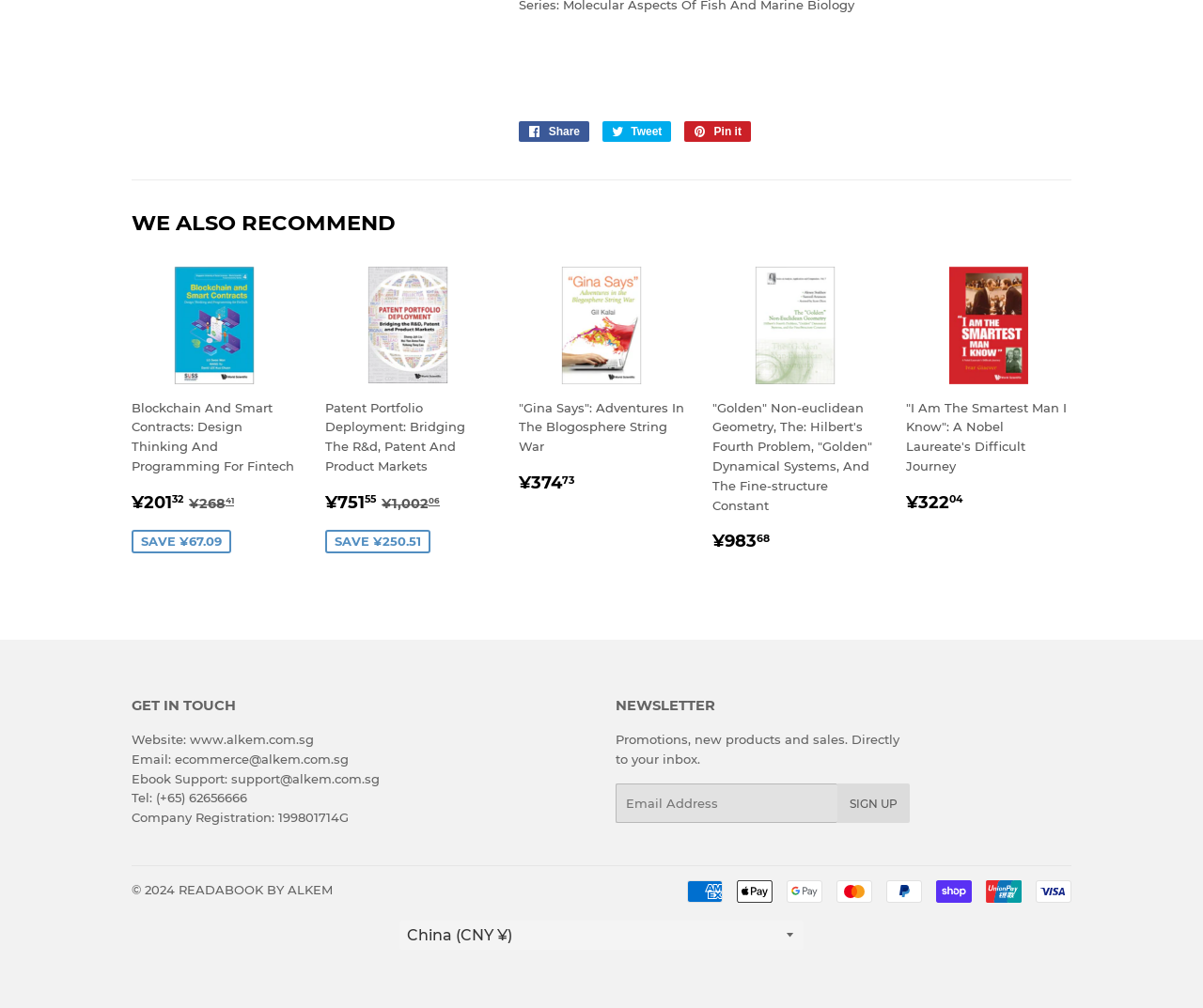Find the bounding box coordinates of the element's region that should be clicked in order to follow the given instruction: "View details of 'Blockchain And Smart Contracts: Design Thinking And Programming For Fintech'". The coordinates should consist of four float numbers between 0 and 1, i.e., [left, top, right, bottom].

[0.109, 0.264, 0.247, 0.551]